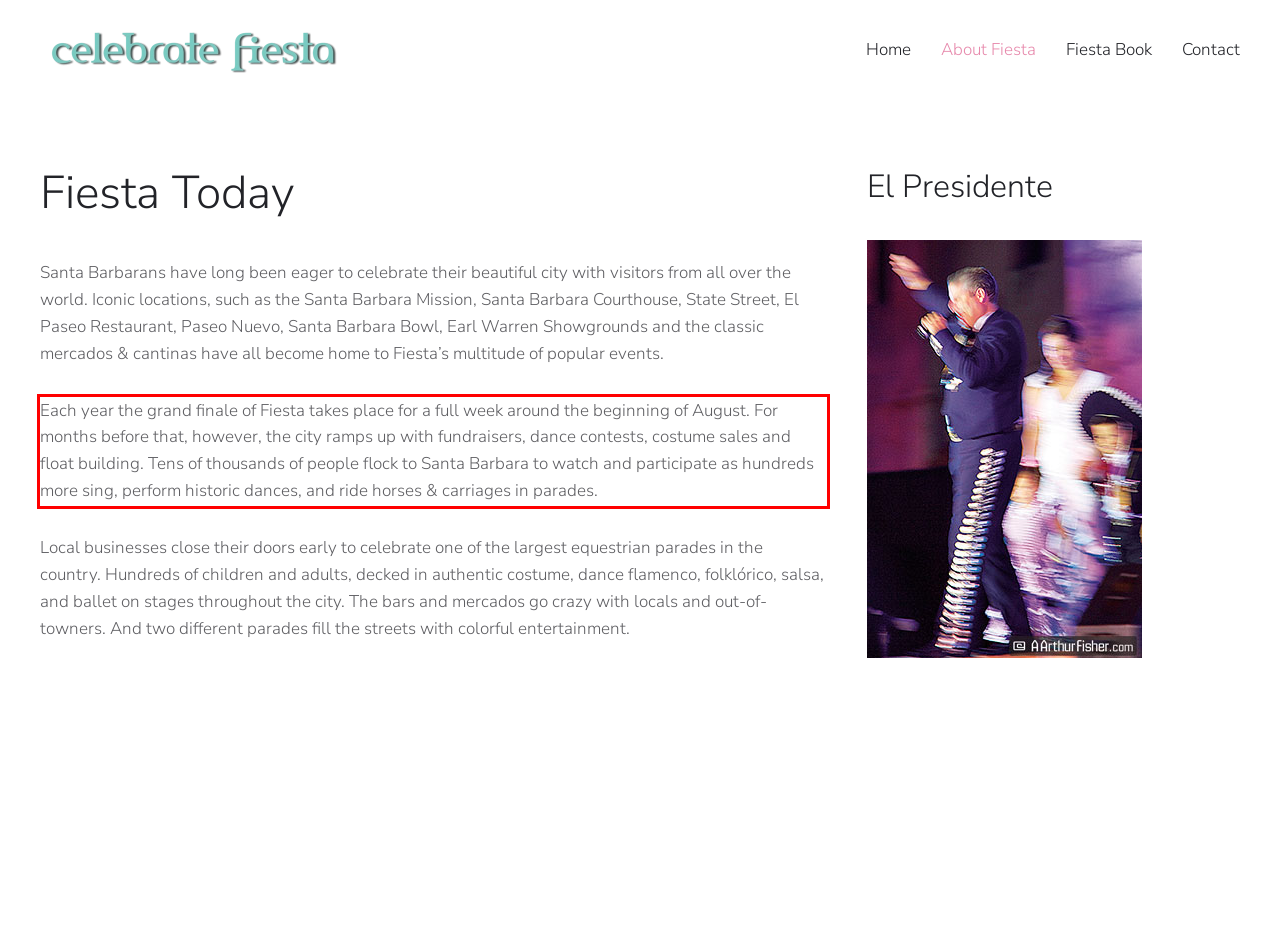Observe the screenshot of the webpage, locate the red bounding box, and extract the text content within it.

Each year the grand finale of Fiesta takes place for a full week around the beginning of August. For months before that, however, the city ramps up with fundraisers, dance contests, costume sales and float building. Tens of thousands of people flock to Santa Barbara to watch and participate as hundreds more sing, perform historic dances, and ride horses & carriages in parades.